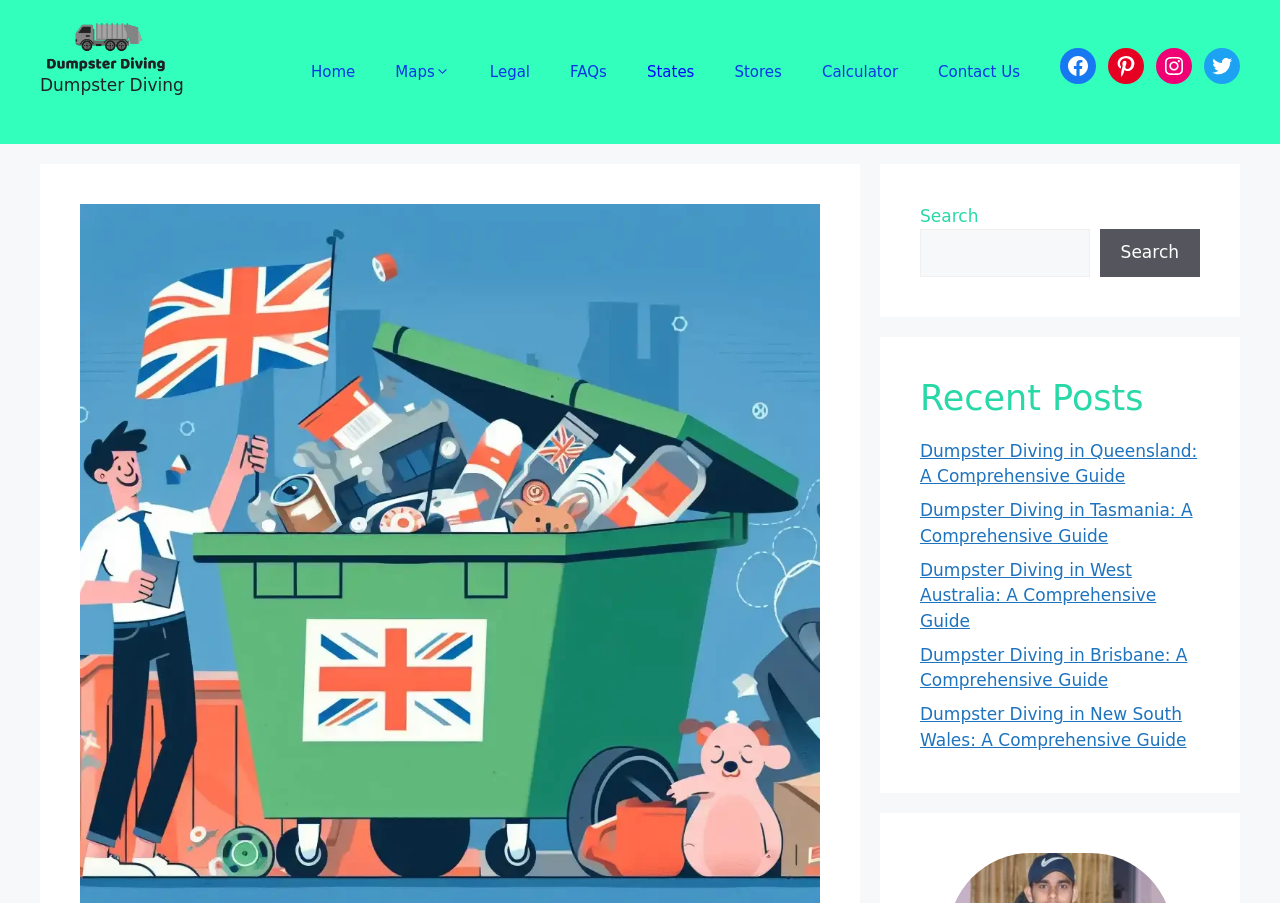Please provide the bounding box coordinates for the element that needs to be clicked to perform the following instruction: "Read about Dumpster Diving in Queensland". The coordinates should be given as four float numbers between 0 and 1, i.e., [left, top, right, bottom].

[0.719, 0.488, 0.935, 0.538]